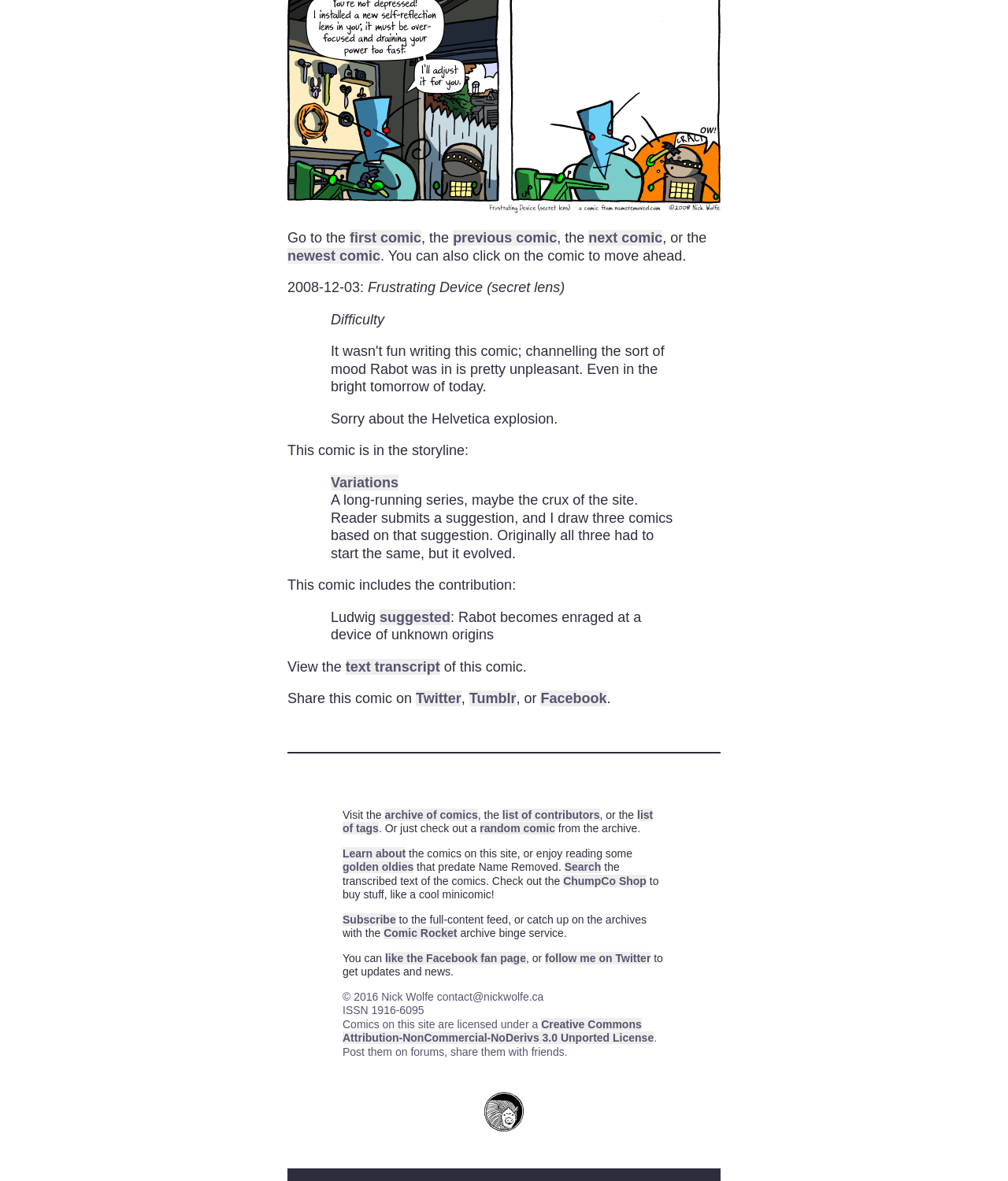Provide the bounding box coordinates for the UI element that is described by this text: "News". The coordinates should be in the form of four float numbers between 0 and 1: [left, top, right, bottom].

None